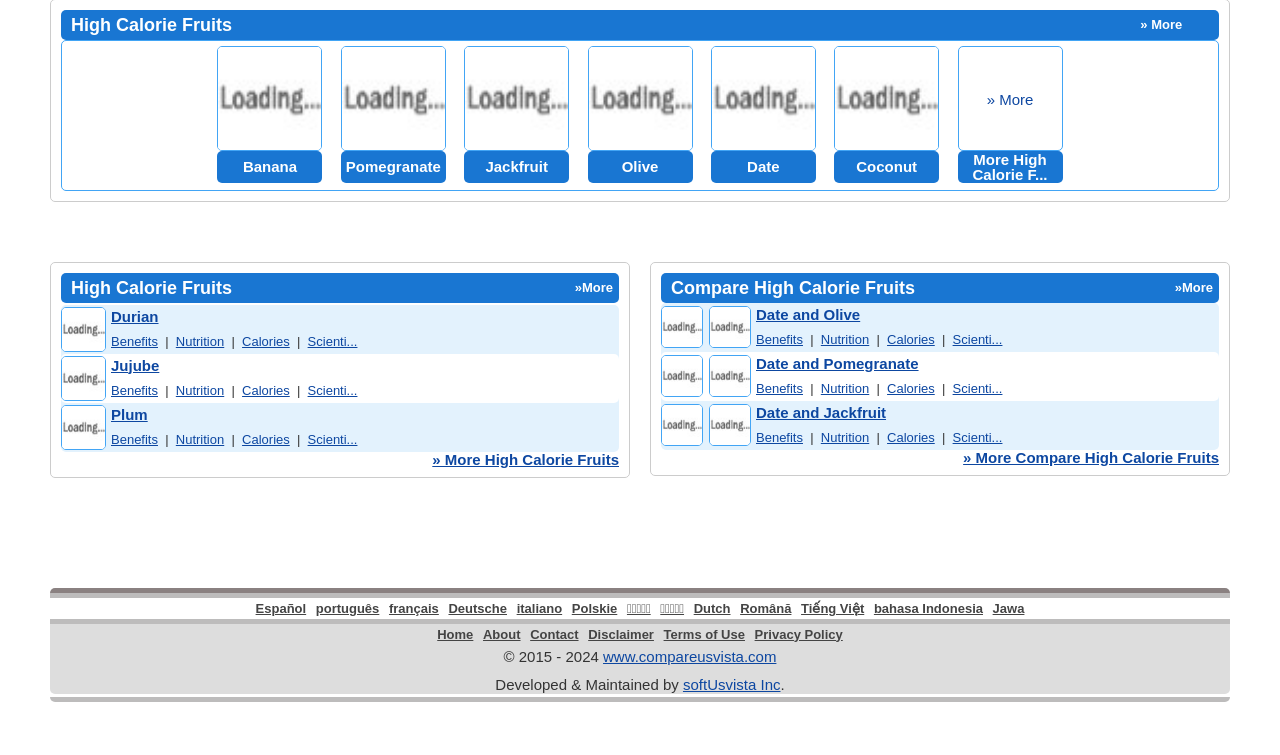What is the benefit mentioned for Durian Fruit?
Please give a well-detailed answer to the question.

The benefit mentioned for Durian Fruit is 'Durian Benefits', which is a link in the first table of the webpage.